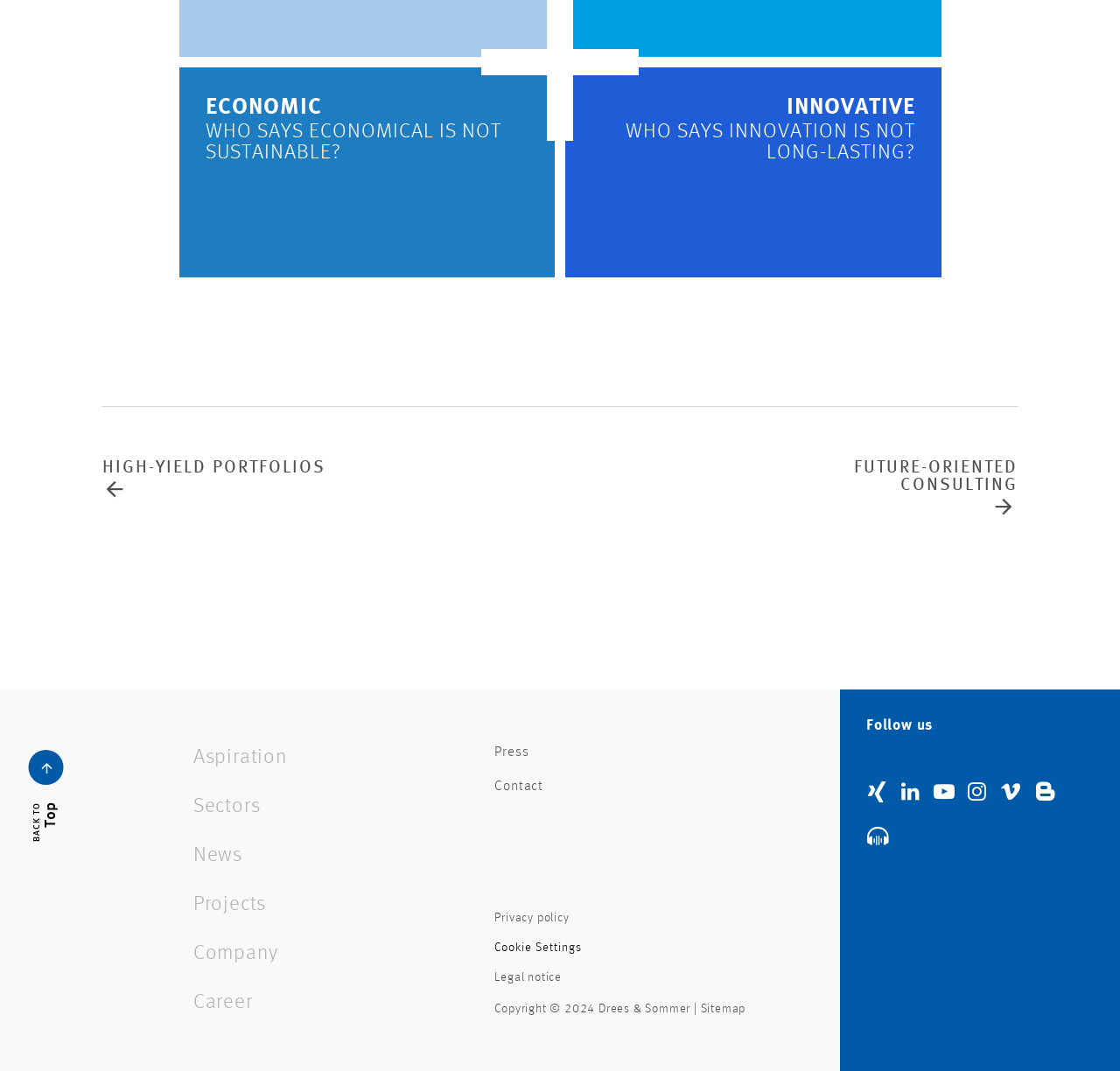Find the bounding box coordinates for the area that should be clicked to accomplish the instruction: "Follow 'Drees & Sommer' on LinkedIn".

[0.773, 0.724, 0.793, 0.754]